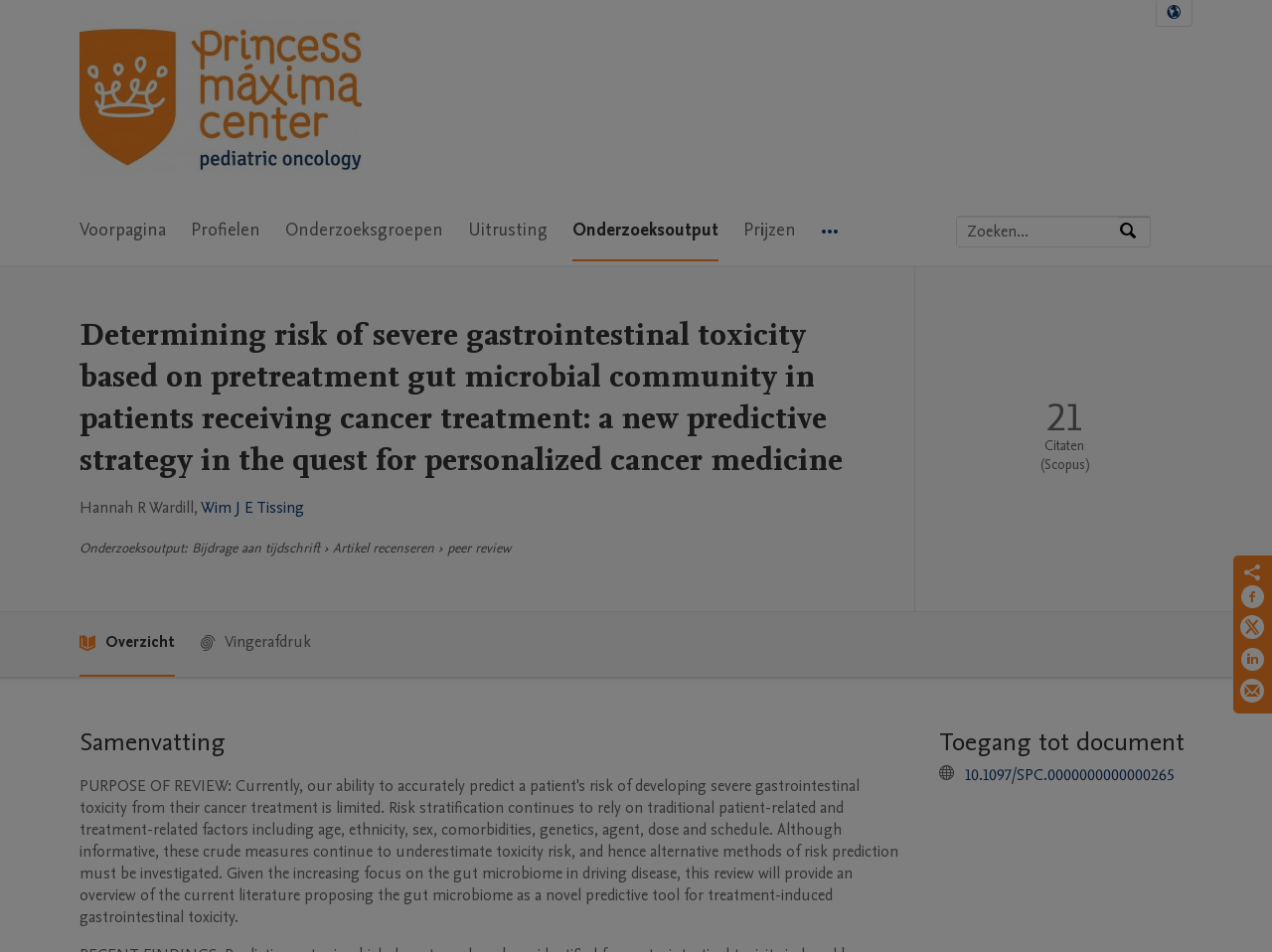Provide a thorough description of this webpage.

This webpage appears to be a research article page from the Prinses Máxima Centrum website. At the top left, there is a logo of the Prinses Máxima Centrum, accompanied by a navigation menu with several options, including "Voorpagina", "Profielen", "Onderzoeksgroepen", and more. 

To the right of the logo, there is a language selection button. Below the navigation menu, there is a search bar with a placeholder text "Zoeken op expertise, naam of affiliatie" and a search button. 

The main content of the page is divided into several sections. The first section has a heading that matches the meta description, which describes a research article about determining risk of severe gastrointestinal toxicity based on pretreatment gut microbial community in patients receiving cancer treatment. 

Below the heading, there are author names, including Hannah R Wardill and Wim J E Tissing, and a section title "Onderzoeksoutput" with a description "Bijdrage aan tijdschrift". There are also links to review the article and a mention of peer review.

On the right side of the page, there is a section titled "Sectie publicatiestatistieken" with a statistic "21" and a description "Citaten (Scopus)". 

Further down the page, there are sections titled "Samenvatting" and "Toegang tot document", with a link to the document and a DOI number. At the bottom right, there are social media sharing links, including Facebook, Twitter, LinkedIn, and email.